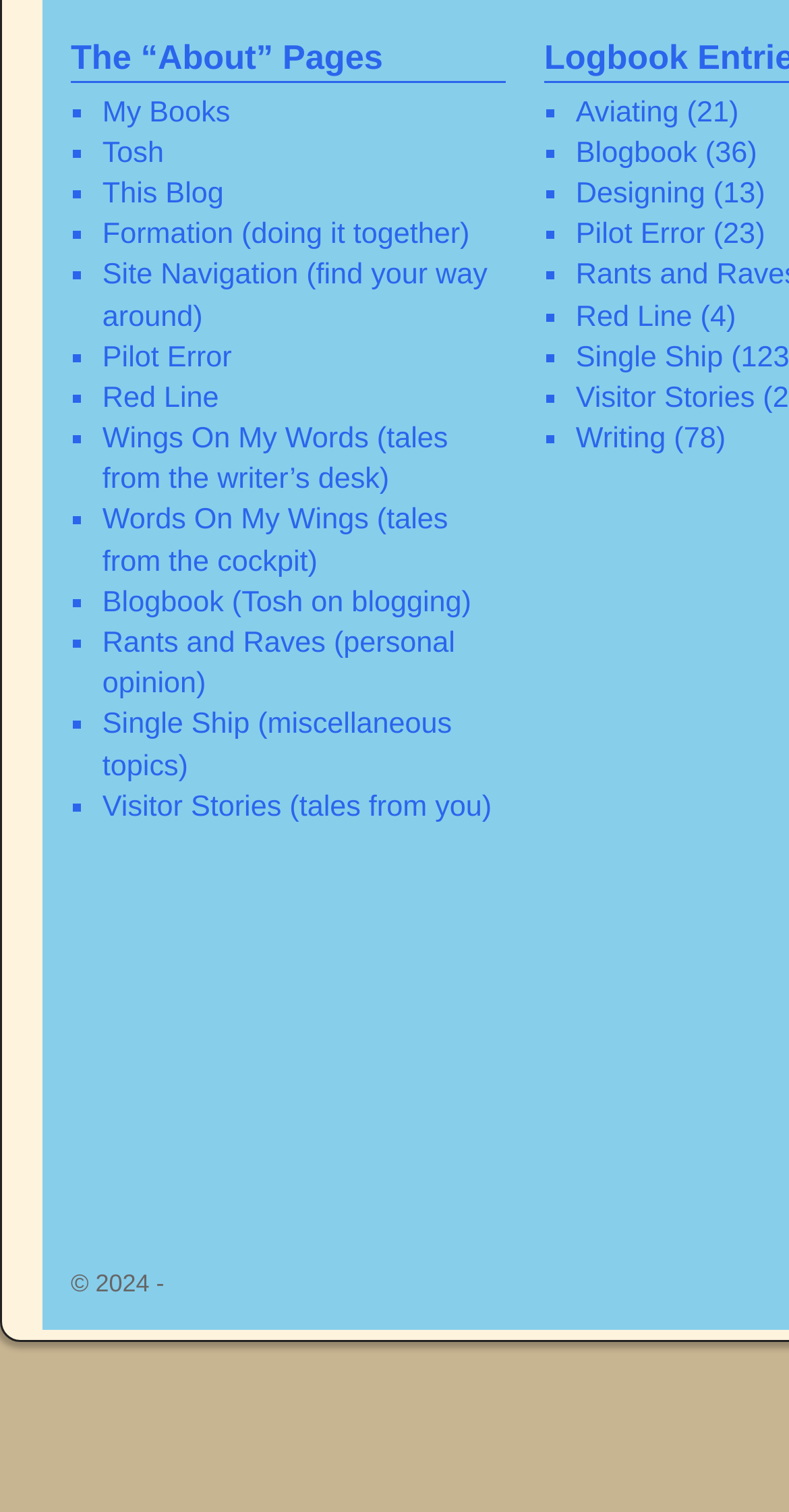Show the bounding box coordinates of the element that should be clicked to complete the task: "Explore 'Formation (doing it together)'".

[0.13, 0.145, 0.595, 0.166]